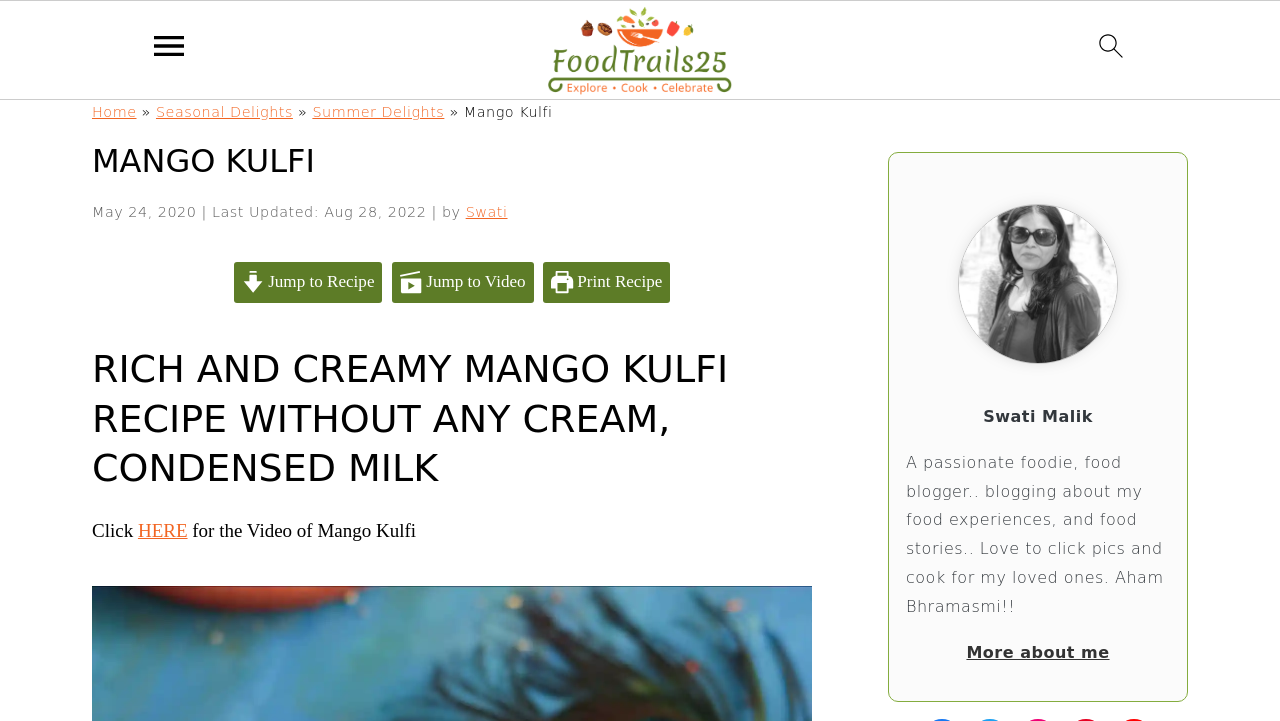Pinpoint the bounding box coordinates of the element that must be clicked to accomplish the following instruction: "search on the website". The coordinates should be in the format of four float numbers between 0 and 1, i.e., [left, top, right, bottom].

[0.849, 0.029, 0.888, 0.112]